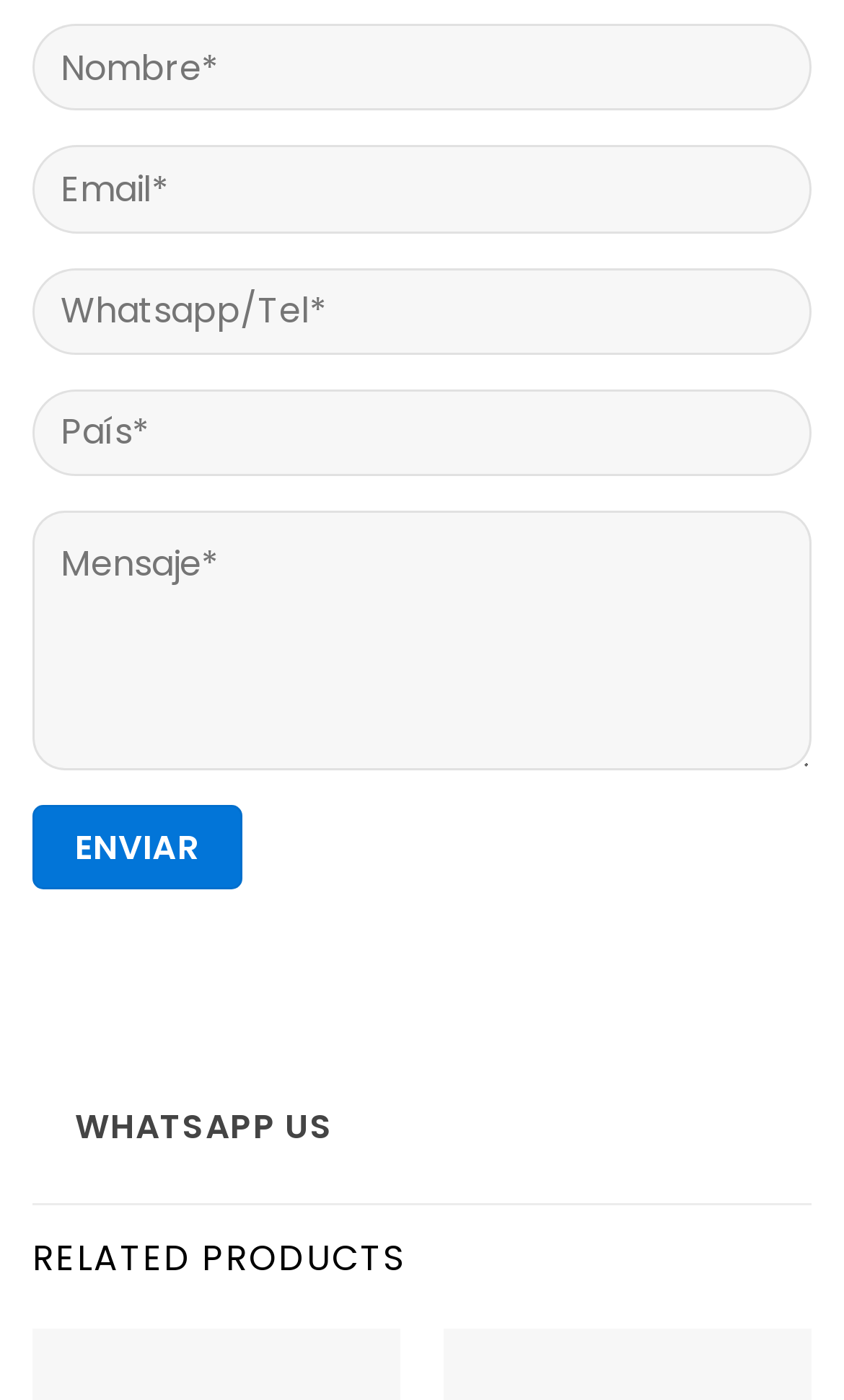Specify the bounding box coordinates of the element's area that should be clicked to execute the given instruction: "view related products". The coordinates should be four float numbers between 0 and 1, i.e., [left, top, right, bottom].

[0.038, 0.861, 0.962, 0.937]